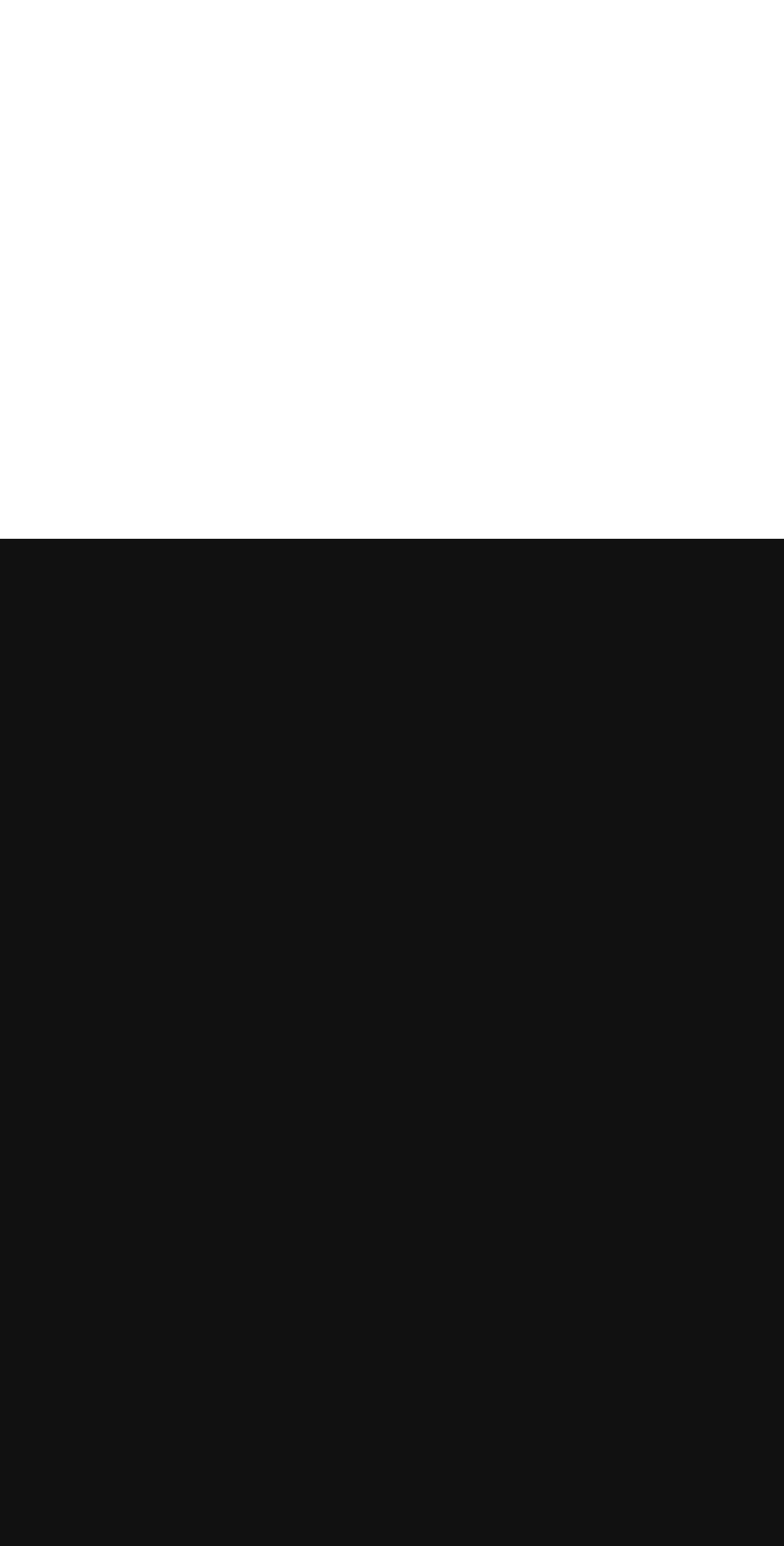Determine the bounding box coordinates of the UI element described below. Use the format (top-left x, top-left y, bottom-right x, bottom-right y) with floating point numbers between 0 and 1: Website Design

[0.65, 0.91, 0.919, 0.934]